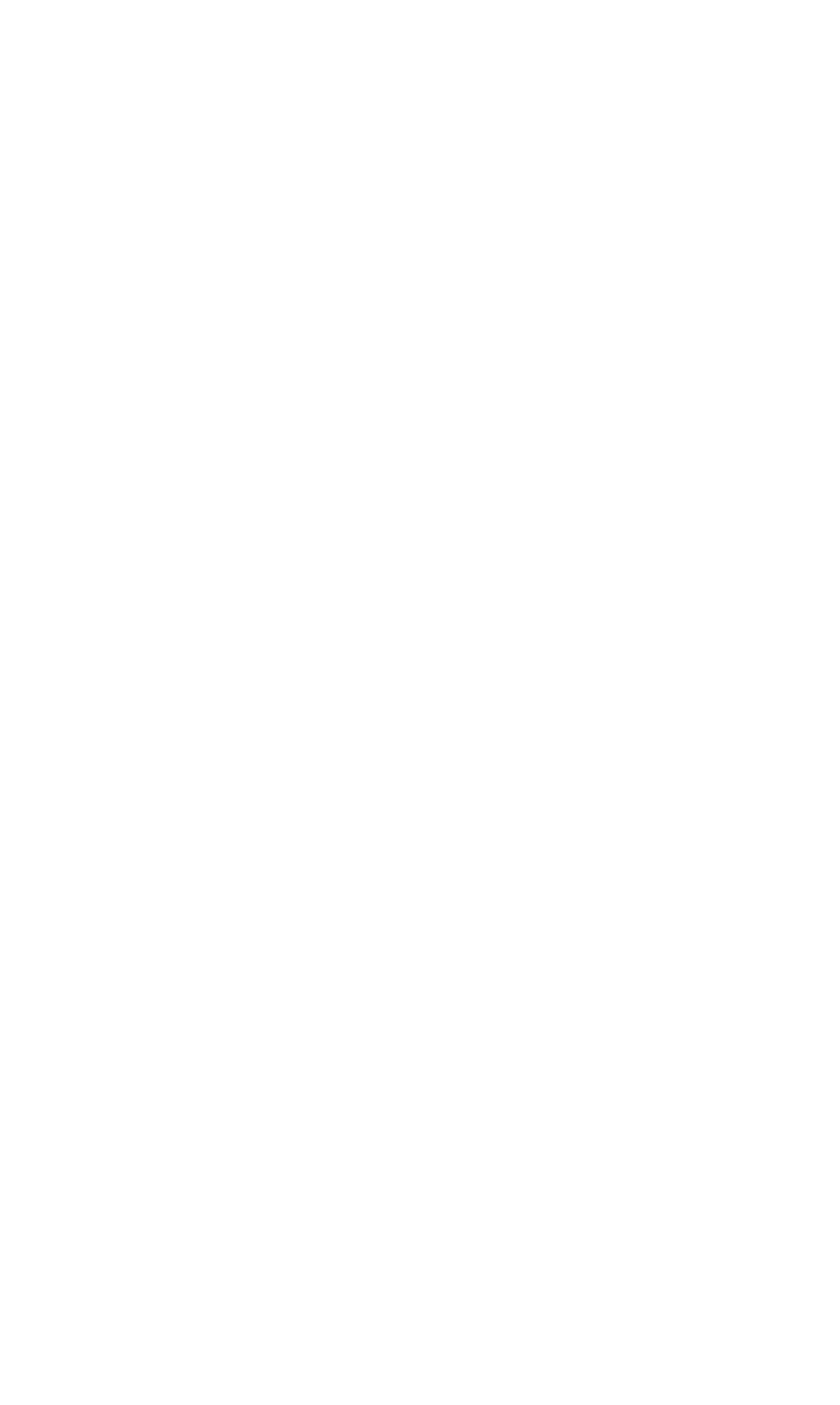Please determine the bounding box coordinates for the UI element described here. Use the format (top-left x, top-left y, bottom-right x, bottom-right y) with values bounded between 0 and 1: Cookie policy

[0.791, 0.596, 0.913, 0.639]